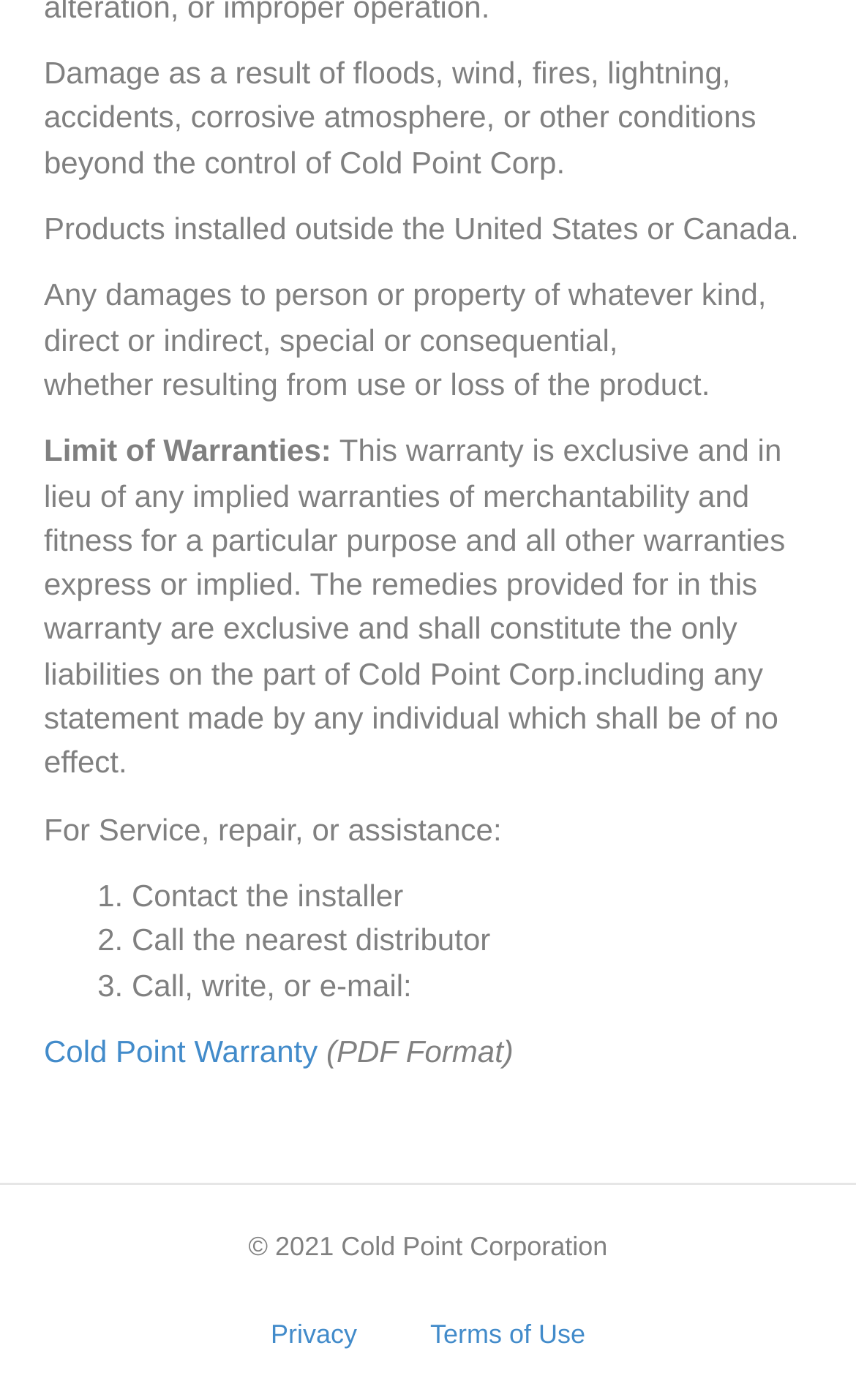What is the year of copyright for Cold Point Corporation?
Provide a detailed answer to the question using information from the image.

The year of copyright for Cold Point Corporation is mentioned at the bottom of the page as '© 2021 Cold Point Corporation'.